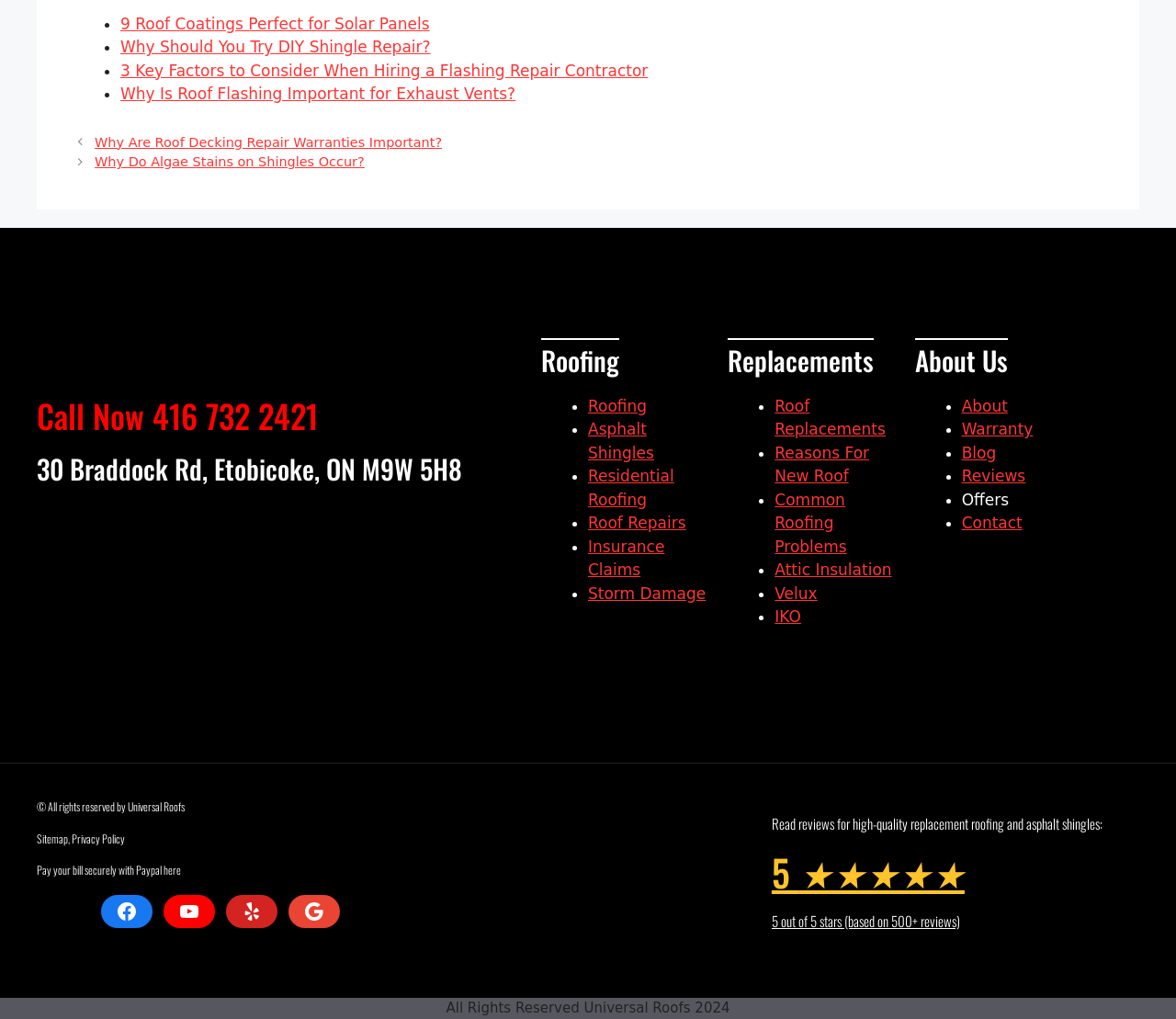What is the phone number to call?
Examine the screenshot and reply with a single word or phrase.

416 732 2421